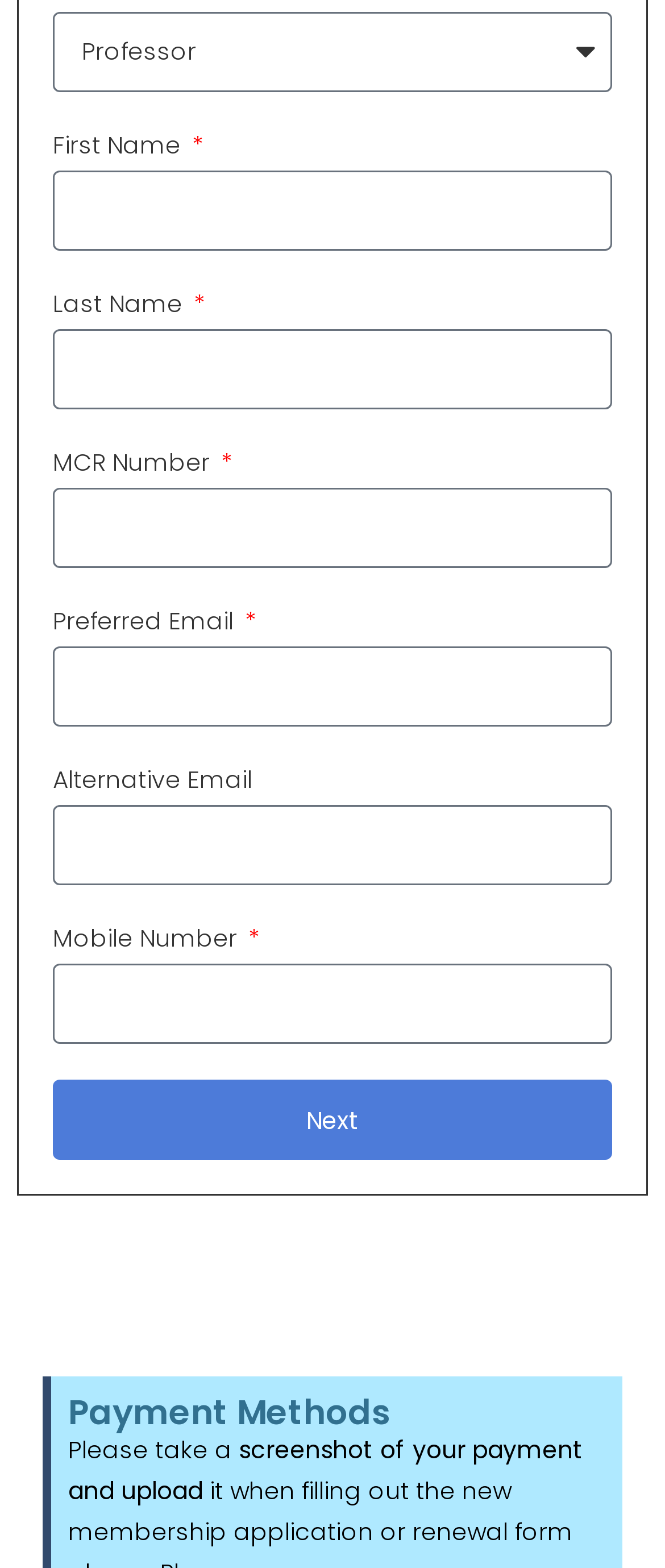Give a concise answer of one word or phrase to the question: 
How many fields are there in total?

7